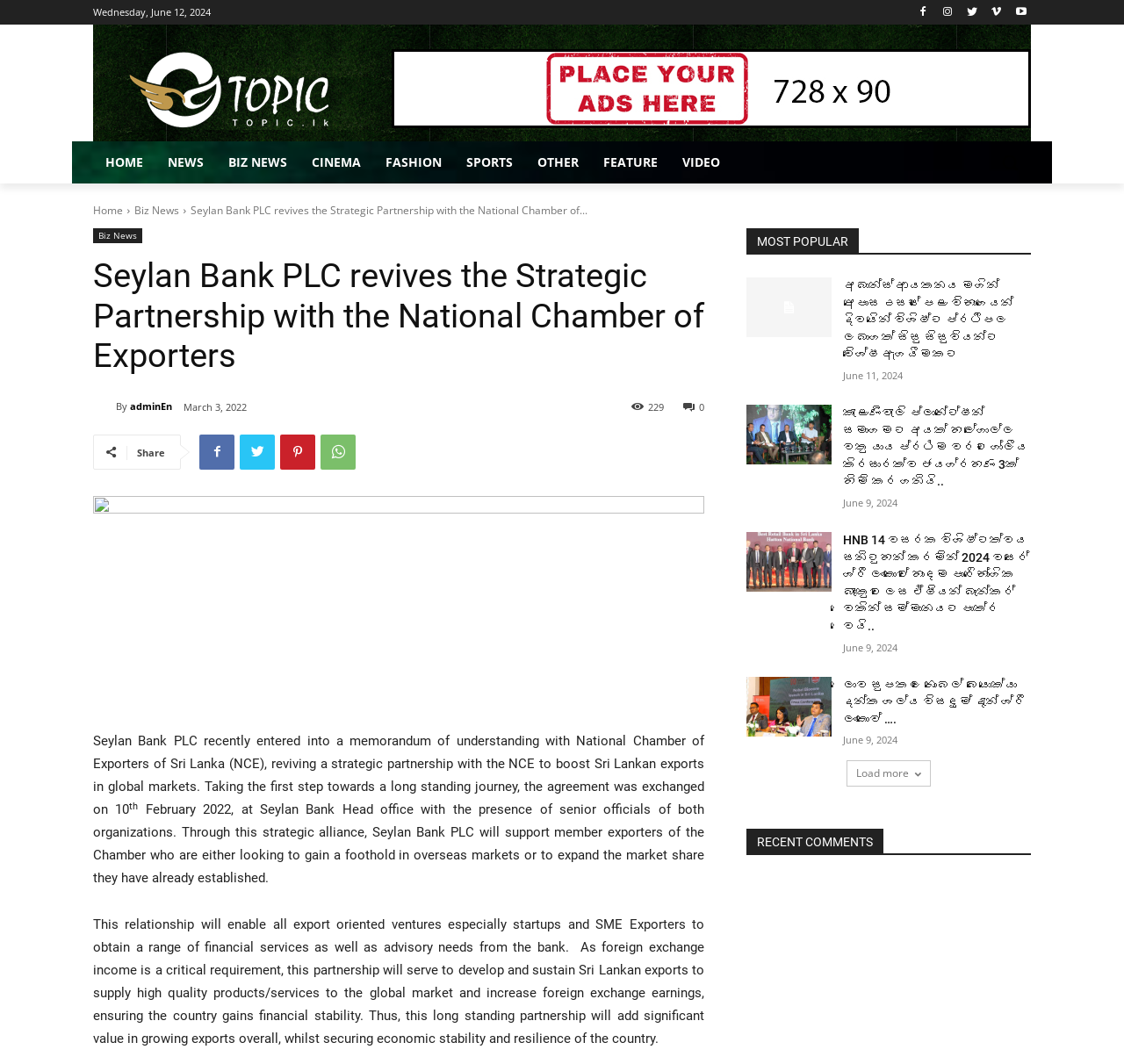Respond with a single word or phrase for the following question: 
What is the purpose of the partnership between Seylan Bank PLC and the National Chamber of Exporters?

to boost Sri Lankan exports in global markets